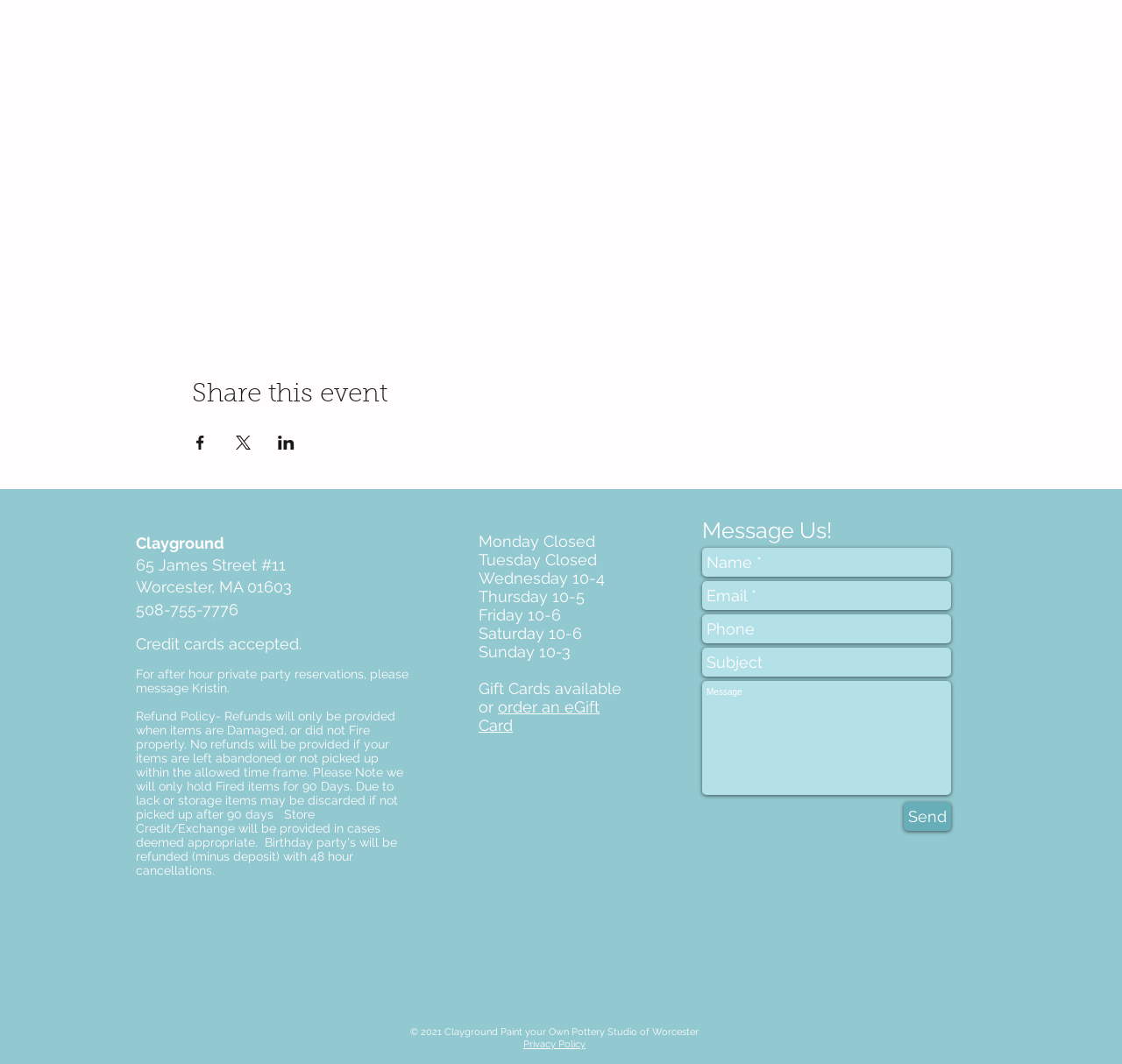Carefully examine the image and provide an in-depth answer to the question: What is the phone number of the studio?

The phone number of the studio can be found in the StaticText element with the text '508-755-7776' located at [0.121, 0.564, 0.212, 0.581].